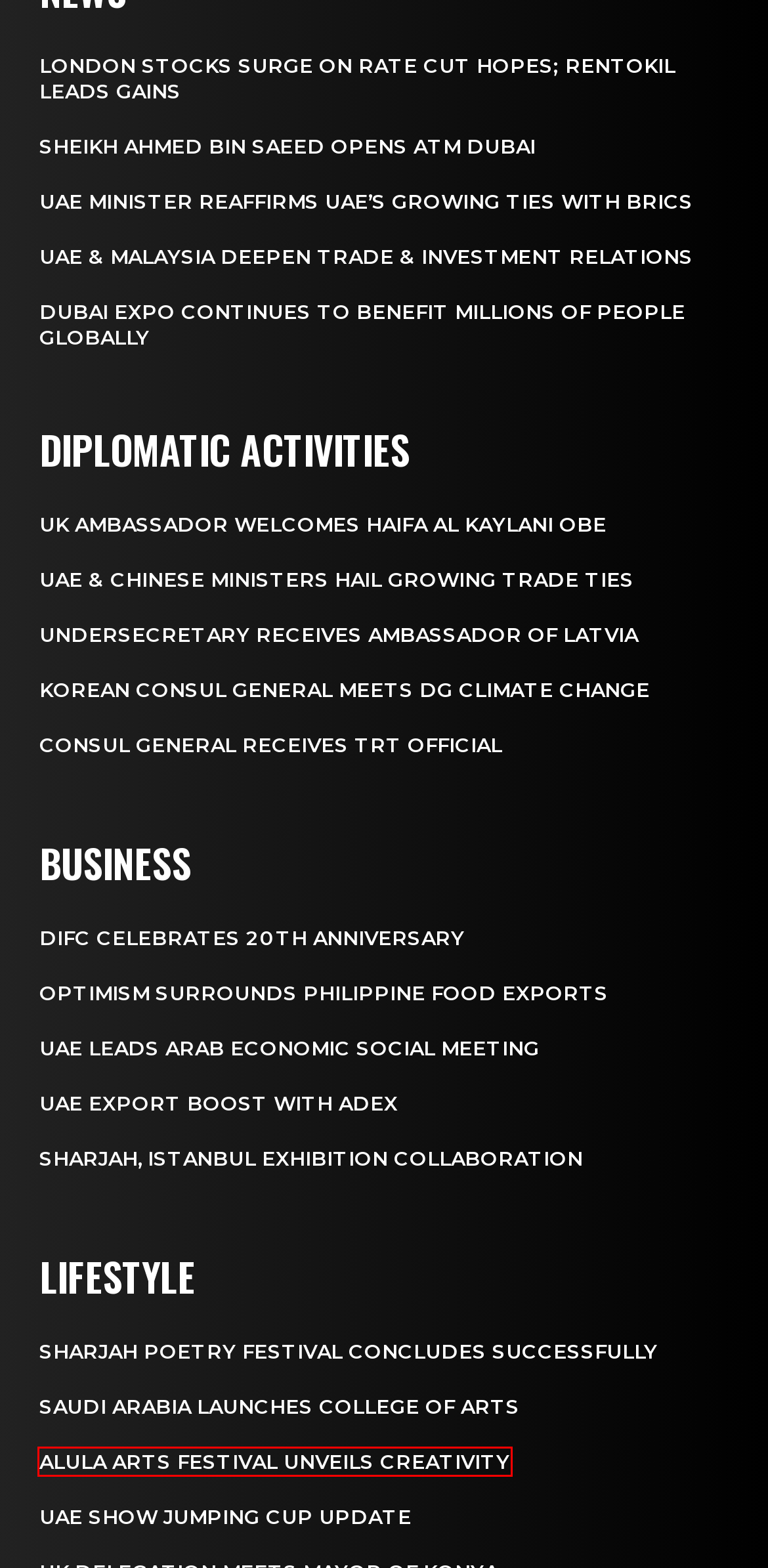Using the screenshot of a webpage with a red bounding box, pick the webpage description that most accurately represents the new webpage after the element inside the red box is clicked. Here are the candidates:
A. AlUla Arts Festival Unveils Creativity - The International Diplomat
B. Sheikh Ahmed Bin Saeed Opens ATM Dubai - The International Diplomat
C. Saudi Arabia Launches College of Arts - The International Diplomat
D. DUBAI EXPO CONTINUES TO BENEFIT MILLIONS OF PEOPLE GLOBALLY - The International Diplomat
E. UAE Show Jumping Cup Update - The International Diplomat
F. Consul General Receives TRT Official - The International Diplomat
G. Sharjah Poetry Festival Concludes Successfully - The International Diplomat
H. DIFC Celebrates 20th Anniversary - The International Diplomat

A